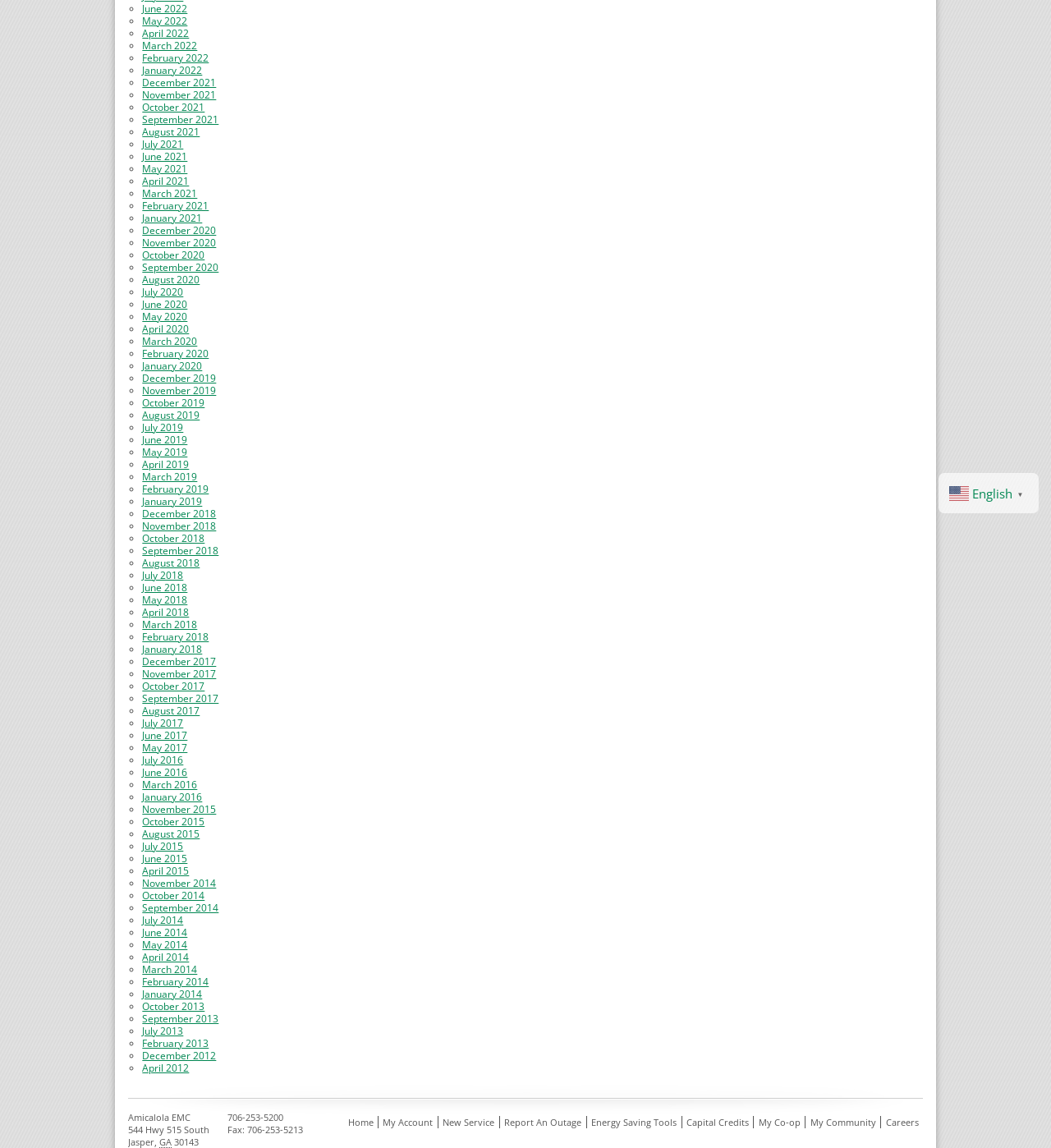Find the bounding box coordinates for the element described here: "Careers".

[0.843, 0.968, 0.874, 0.988]